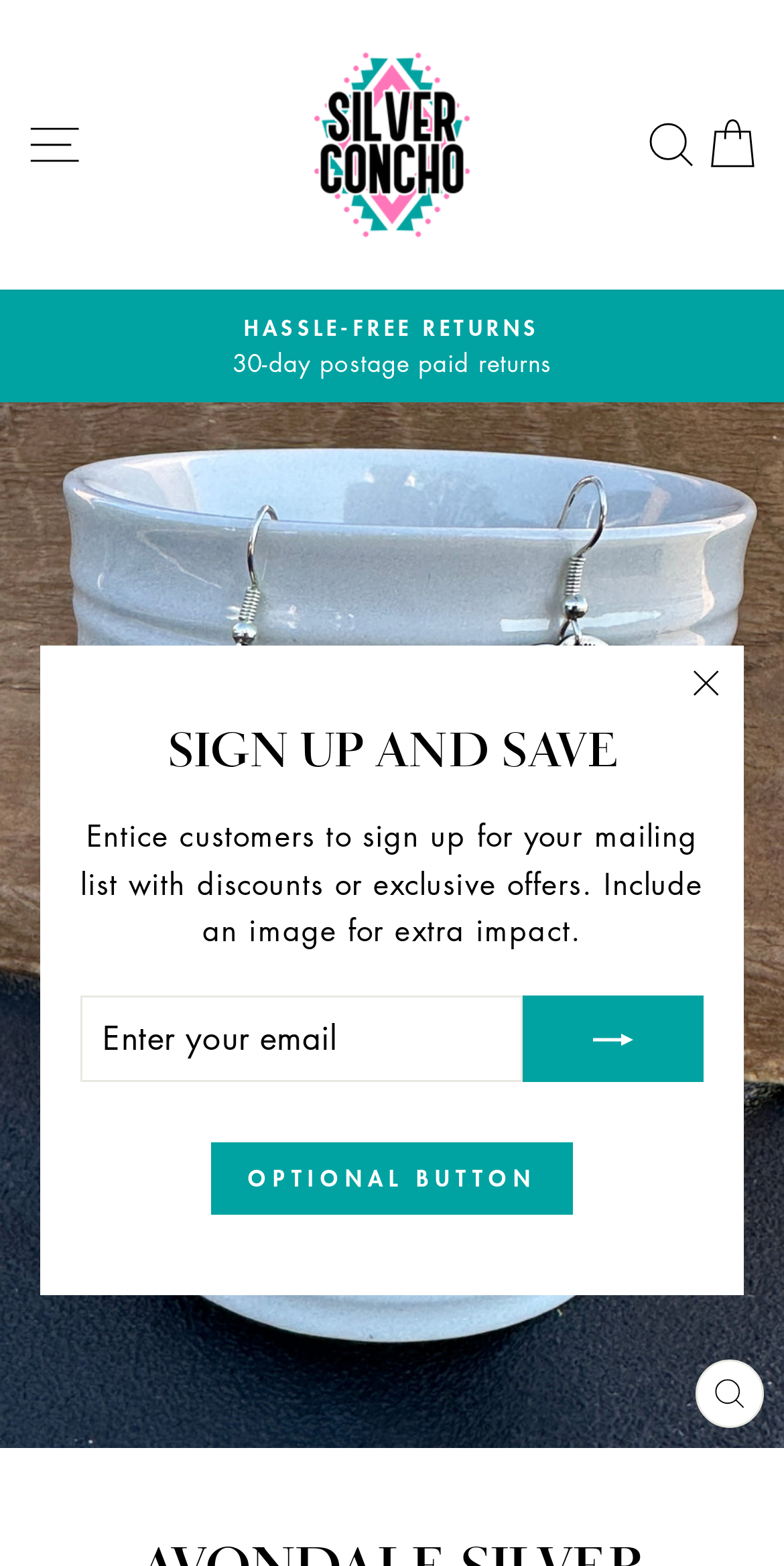Given the element description, predict the bounding box coordinates in the format (top-left x, top-left y, bottom-right x, bottom-right y), using floating point numbers between 0 and 1: icon-search Close (esc)

[0.887, 0.869, 0.974, 0.912]